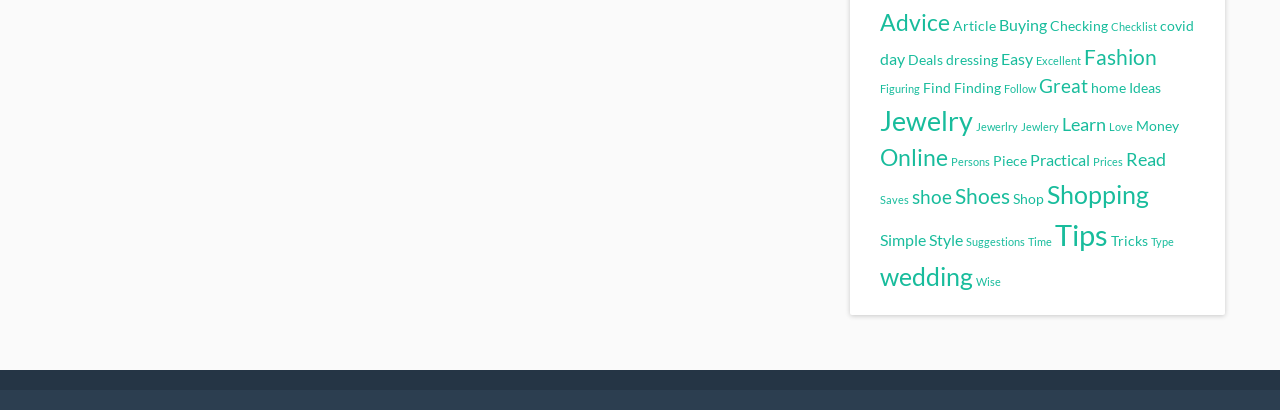Answer in one word or a short phrase: 
What is the category with the fewest items?

Several